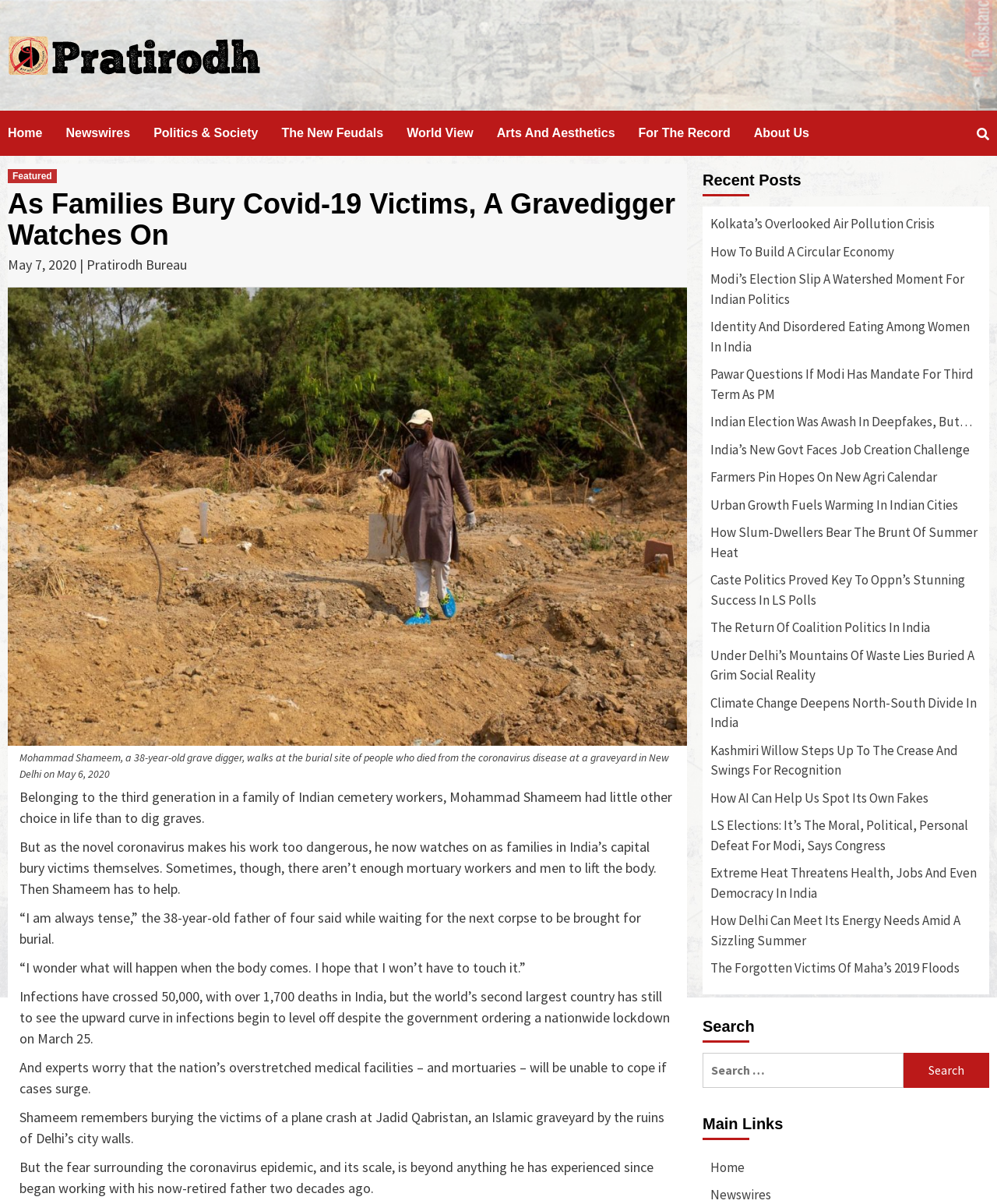Determine the bounding box coordinates of the target area to click to execute the following instruction: "Browse the 'Recent Posts' section."

[0.705, 0.136, 0.992, 0.172]